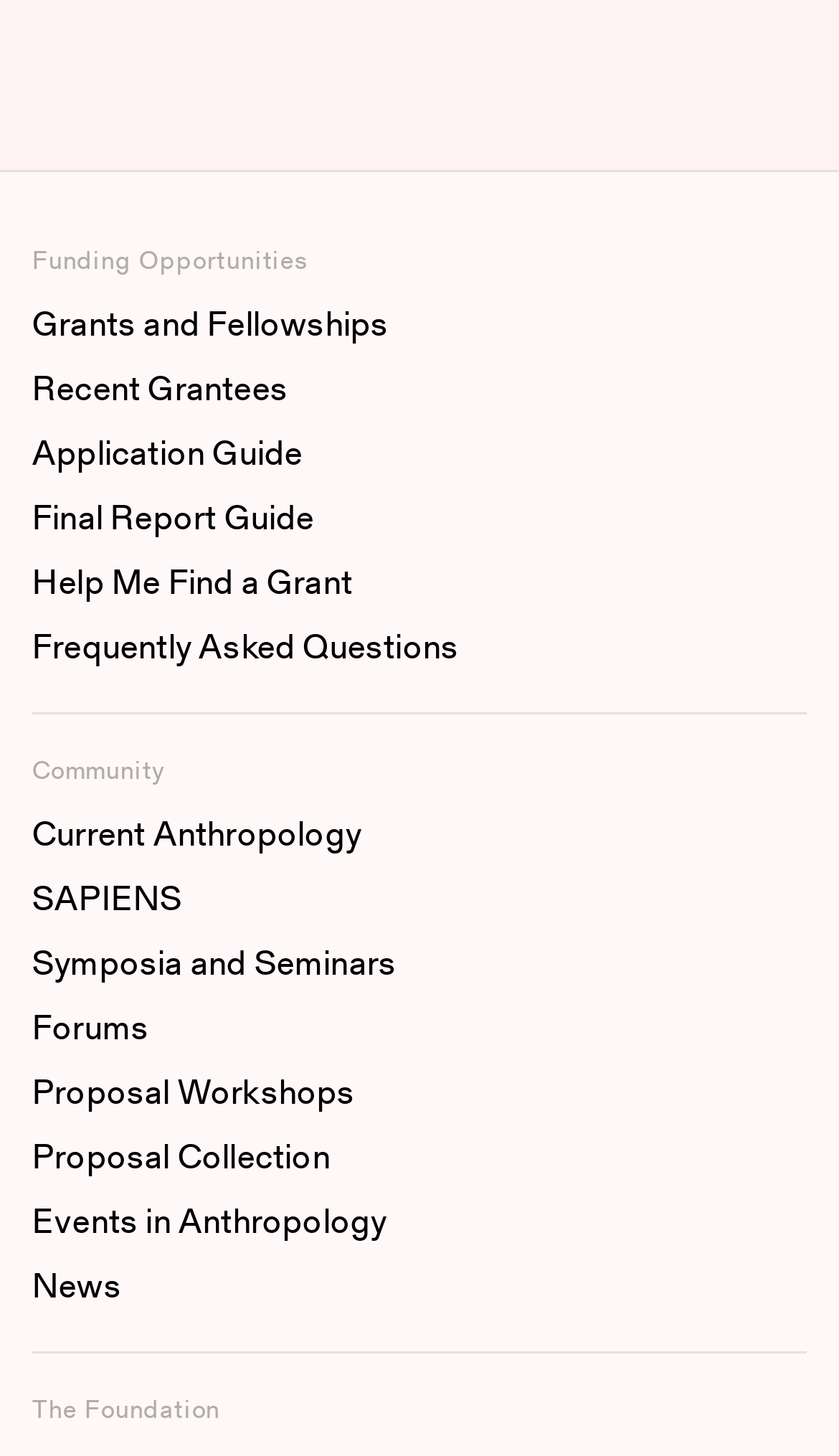Bounding box coordinates should be provided in the format (top-left x, top-left y, bottom-right x, bottom-right y) with all values between 0 and 1. Identify the bounding box for this UI element: Forums

[0.038, 0.684, 0.962, 0.729]